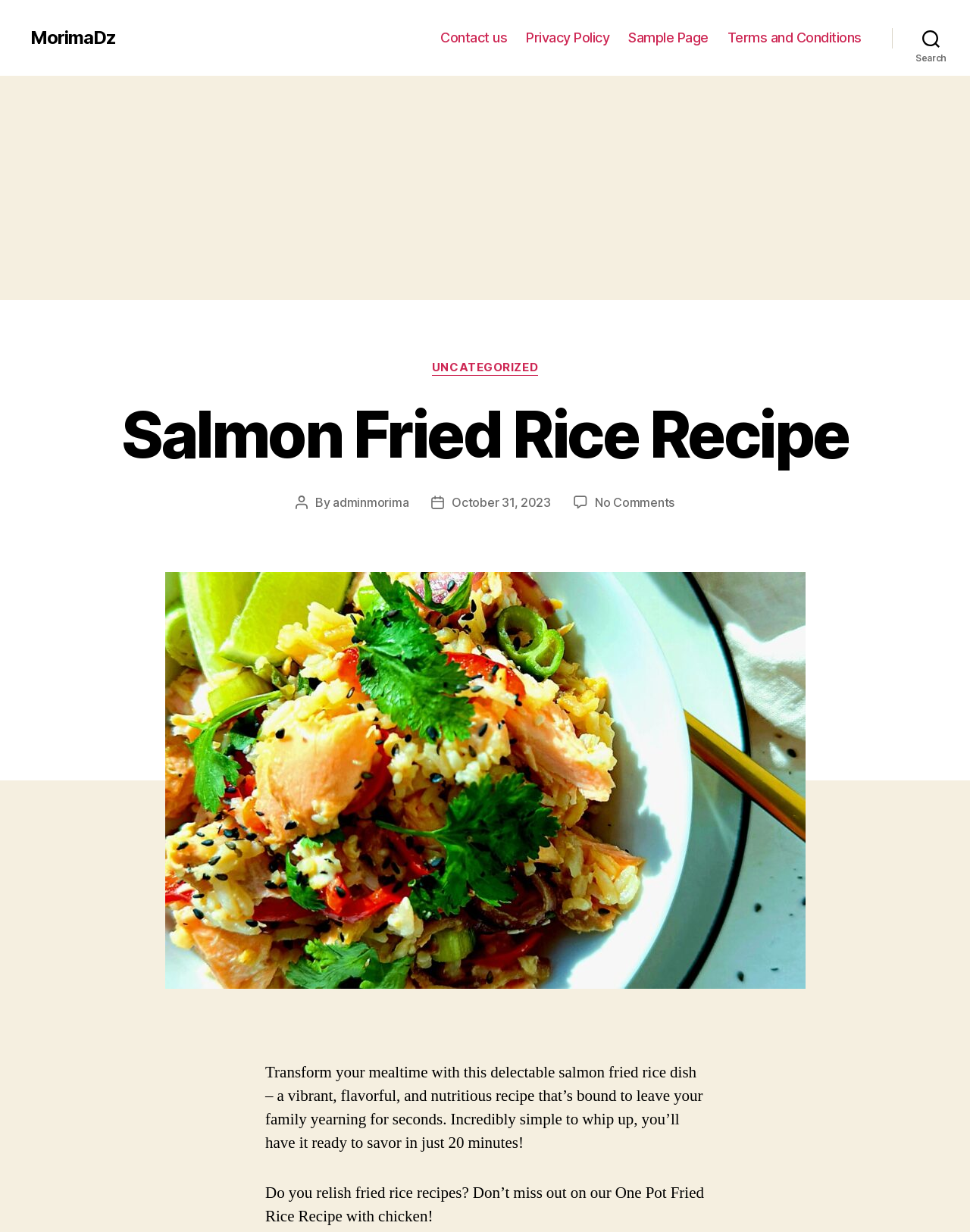Point out the bounding box coordinates of the section to click in order to follow this instruction: "Read the 'Salmon Fried Rice Recipe' article".

[0.109, 0.323, 0.891, 0.382]